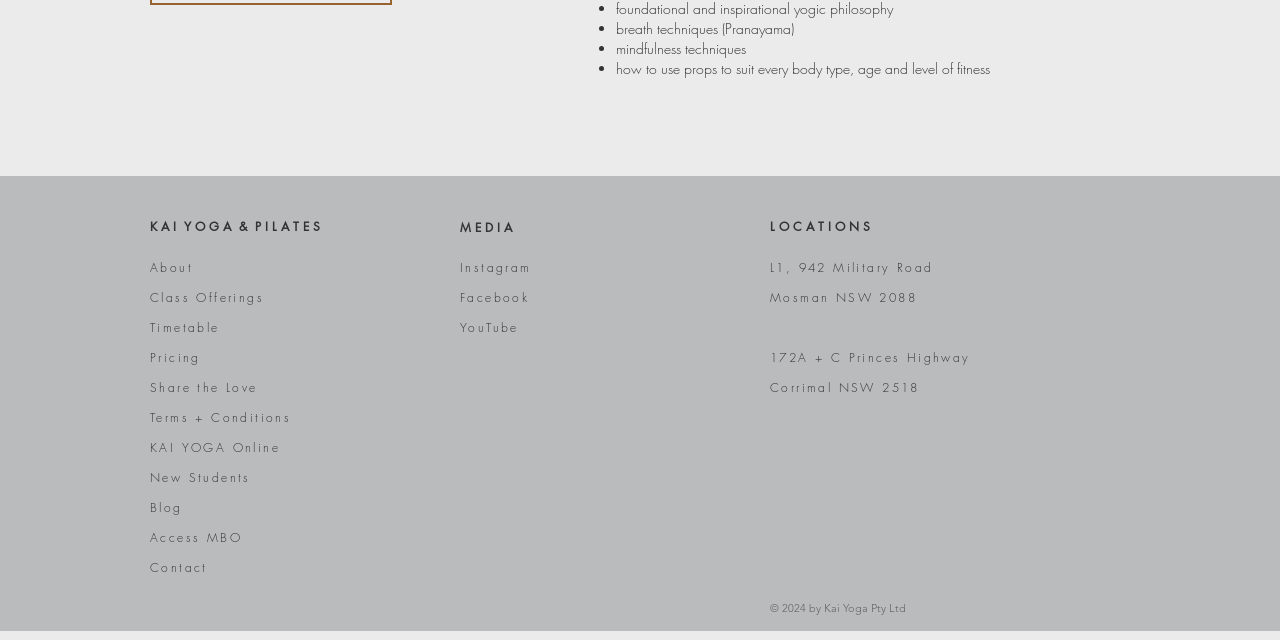Determine the bounding box coordinates for the HTML element mentioned in the following description: "KAI YOGA Online". The coordinates should be a list of four floats ranging from 0 to 1, represented as [left, top, right, bottom].

[0.117, 0.685, 0.219, 0.712]